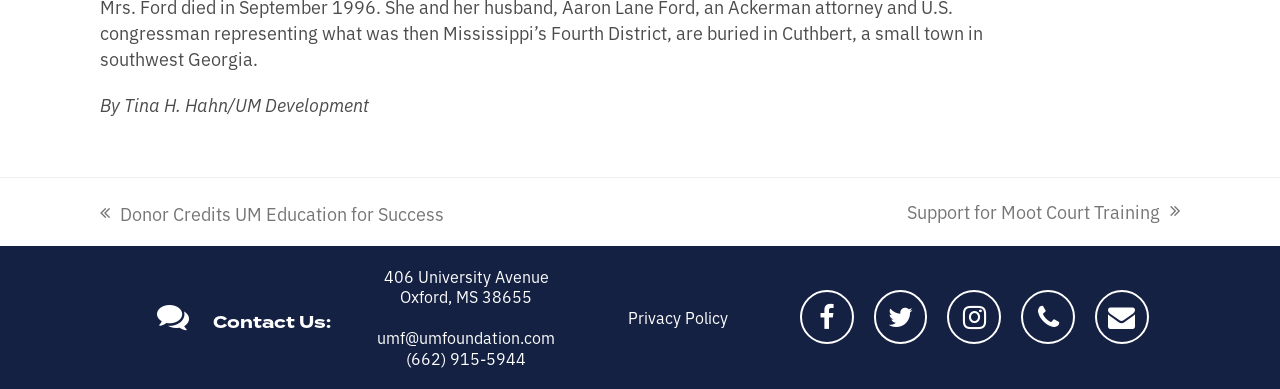Could you specify the bounding box coordinates for the clickable section to complete the following instruction: "contact us"?

[0.082, 0.773, 0.259, 0.858]